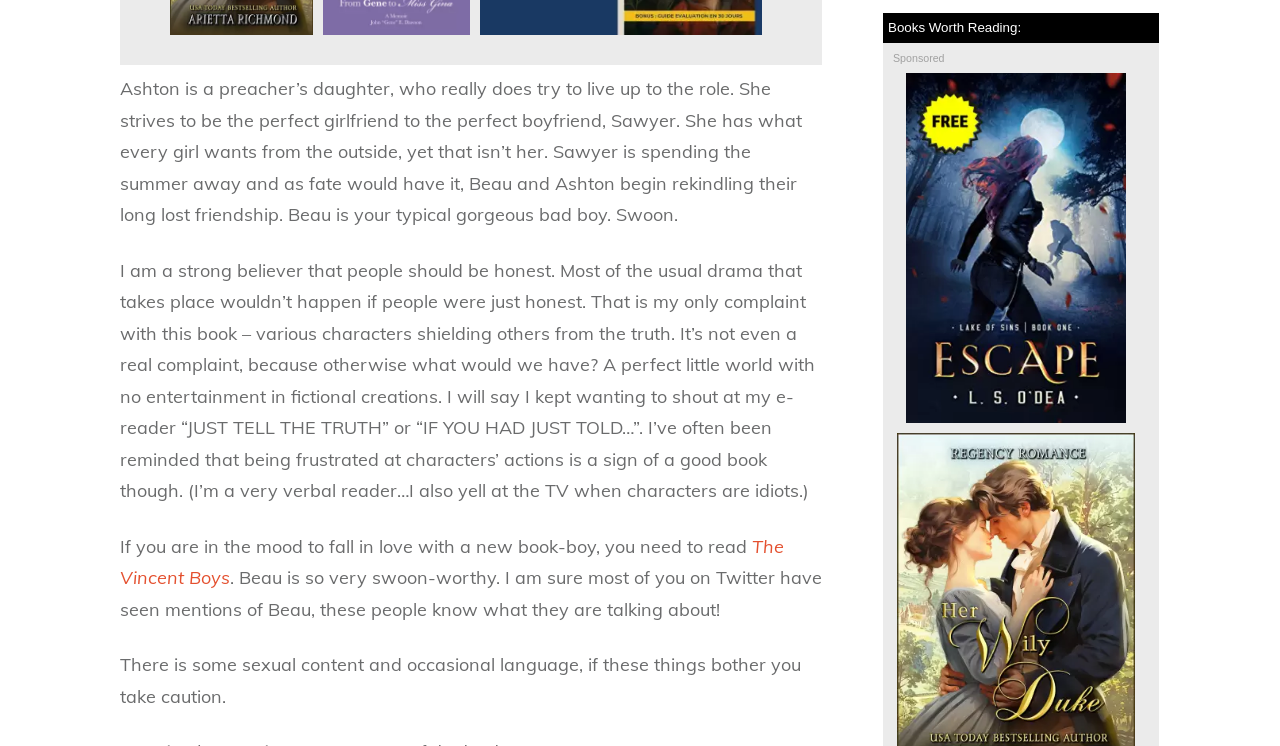Carefully examine the image and provide an in-depth answer to the question: What is the relationship between Ashton and Sawyer?

I inferred the answer by analyzing the text content of the webpage, specifically the StaticText element that describes Ashton as 'the perfect girlfriend to the perfect boyfriend, Sawyer'.